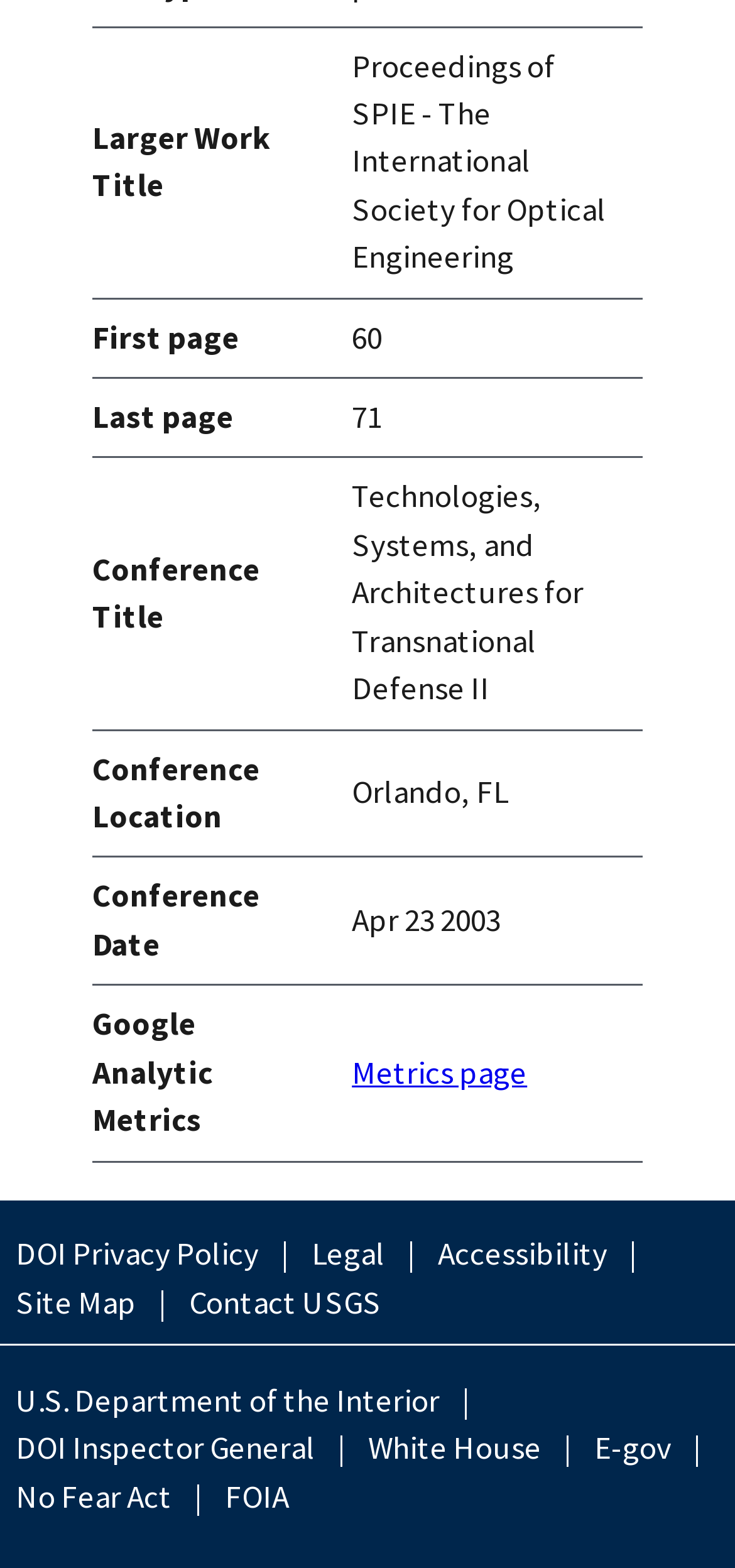Find the bounding box coordinates of the clickable area that will achieve the following instruction: "Access site map".

[0.0, 0.816, 0.208, 0.847]